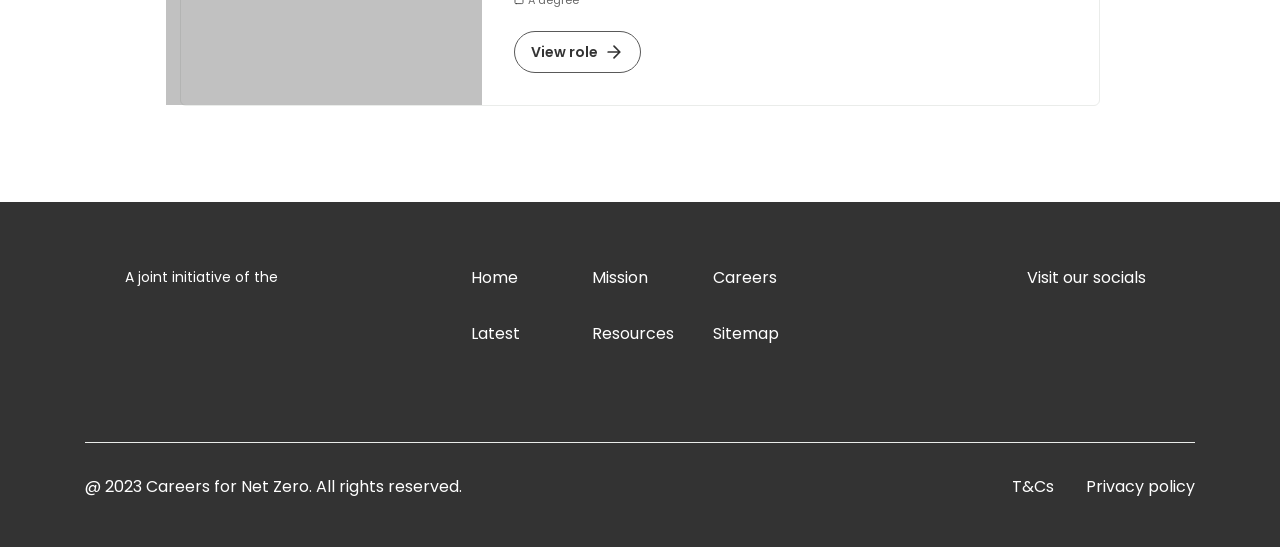What is the initiative about?
Provide a fully detailed and comprehensive answer to the question.

Based on the static text 'A joint initiative of the' and the context of the webpage, it can be inferred that the initiative is related to Net Zero.